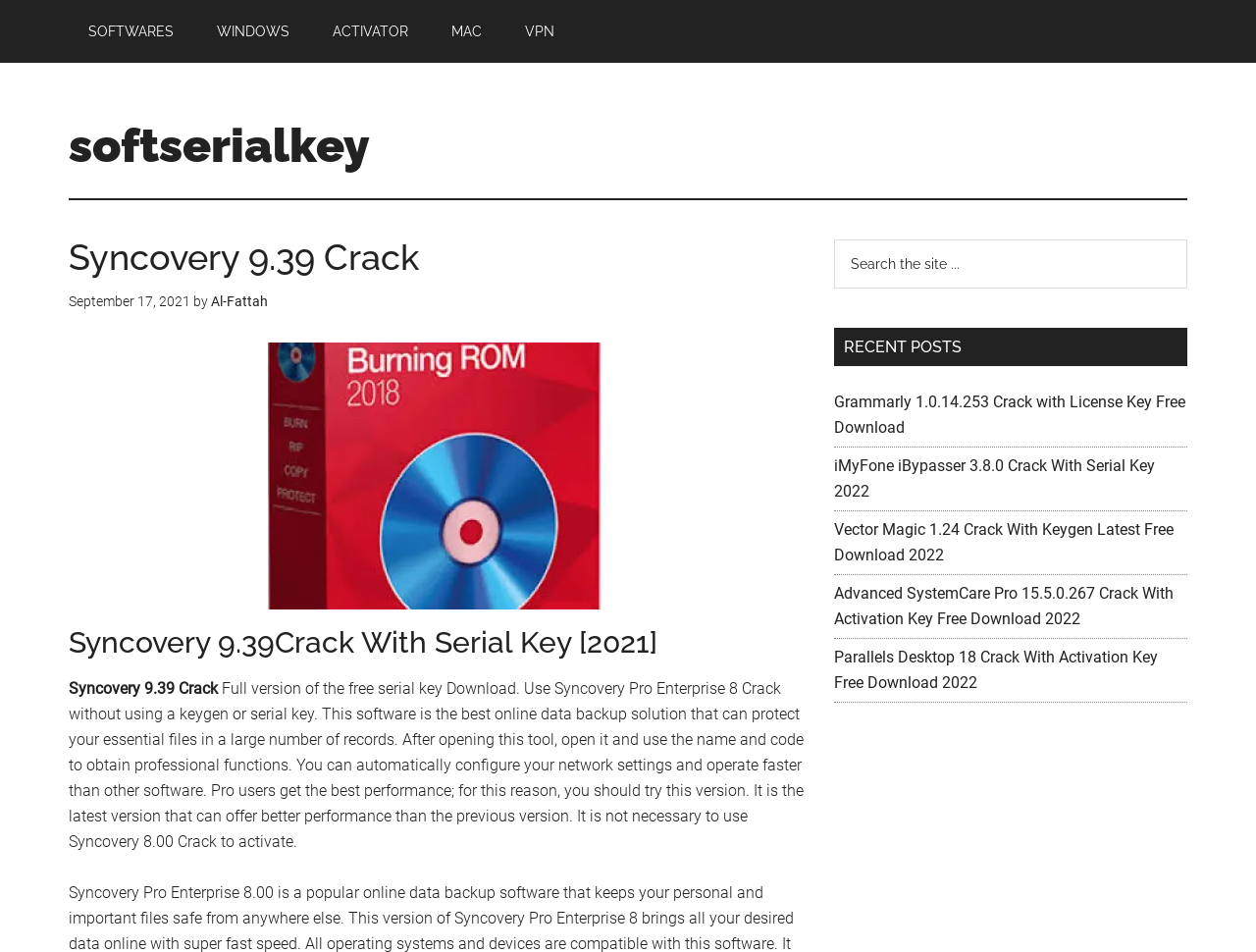Please identify the bounding box coordinates of the clickable element to fulfill the following instruction: "Search the site". The coordinates should be four float numbers between 0 and 1, i.e., [left, top, right, bottom].

[0.664, 0.252, 0.945, 0.303]